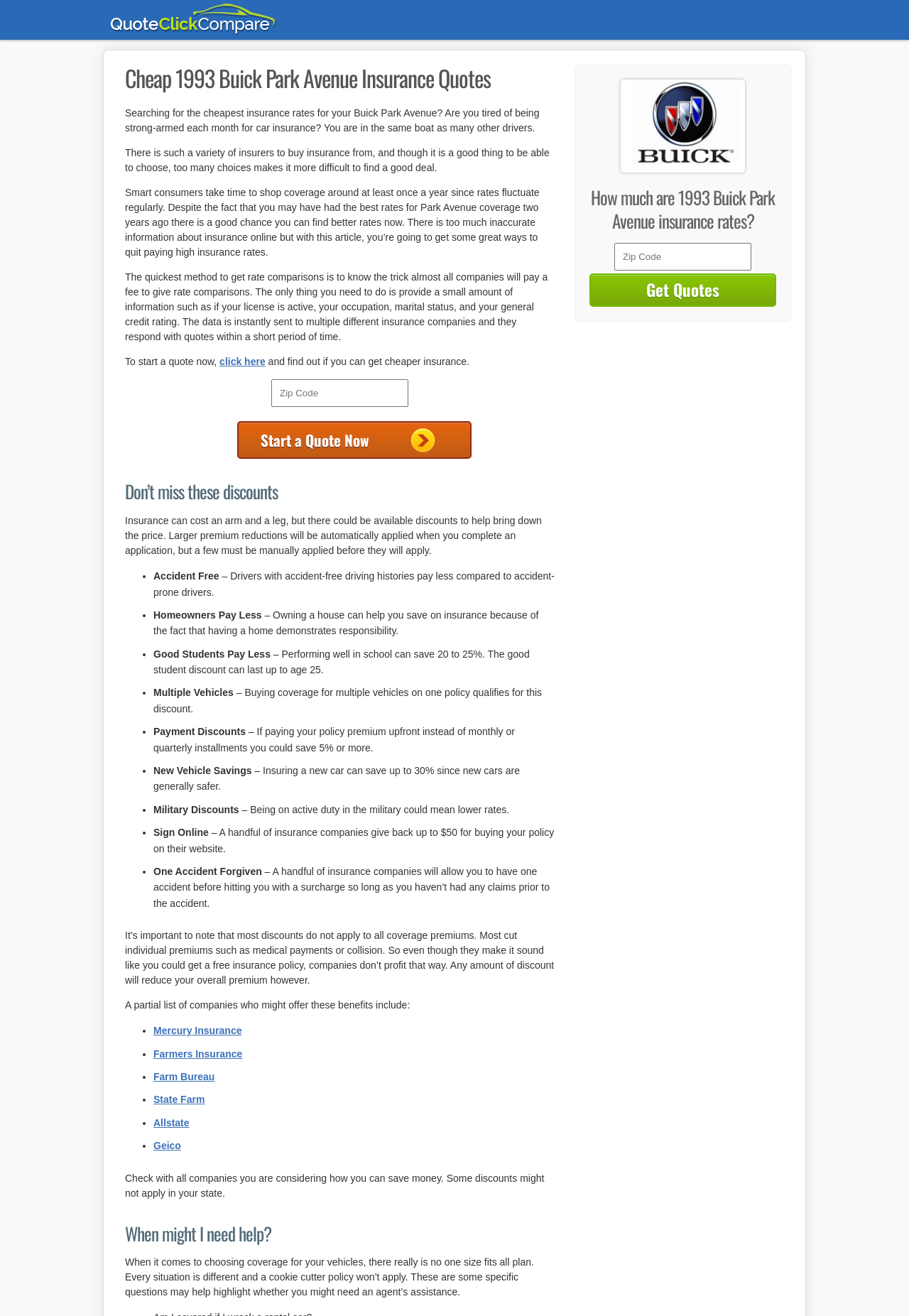What is the purpose of the 'Start a Quote Now' button?
Using the image, give a concise answer in the form of a single word or short phrase.

To get insurance quotes